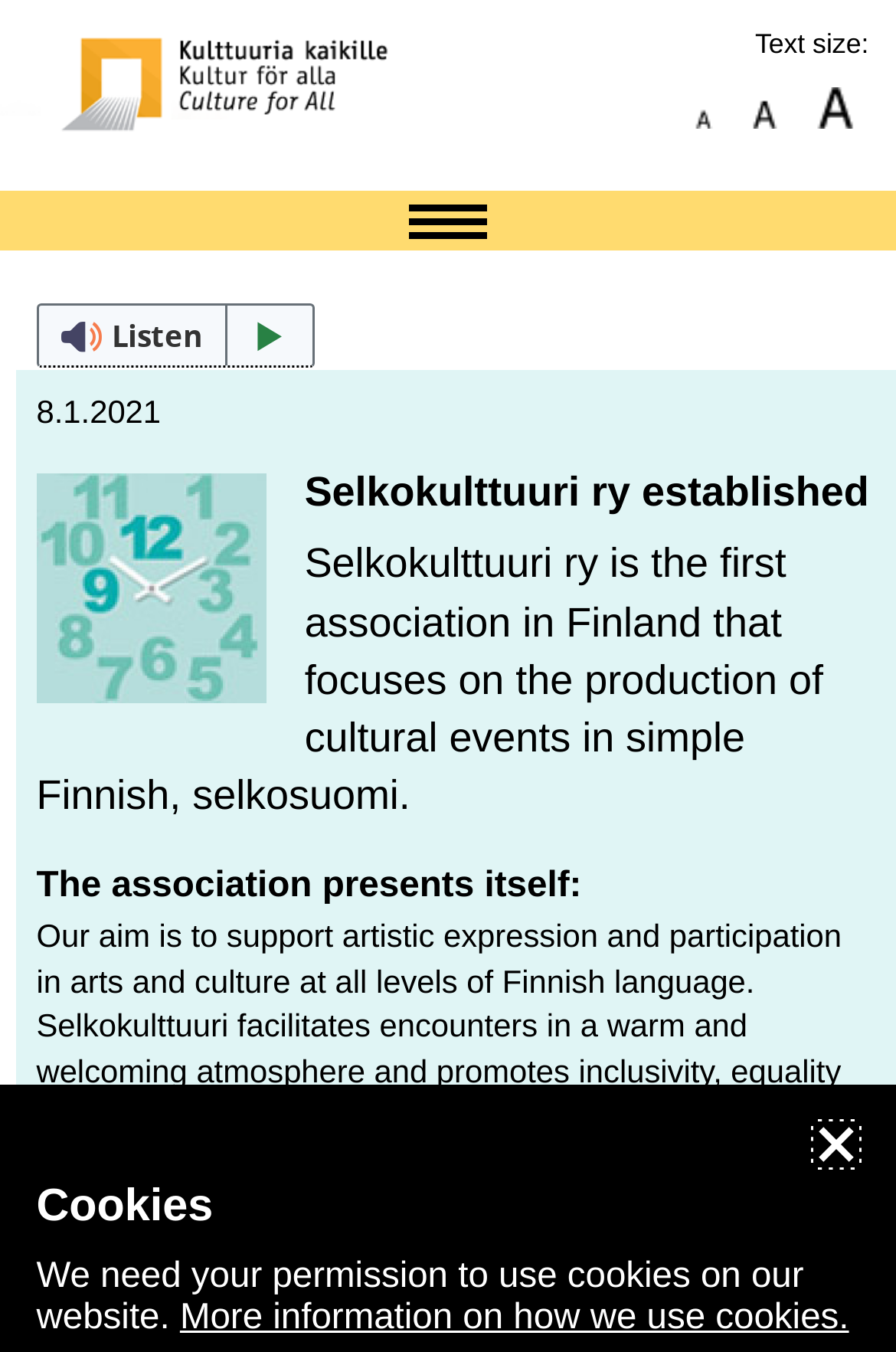Identify the title of the webpage and provide its text content.

Selkokulttuuri ry established